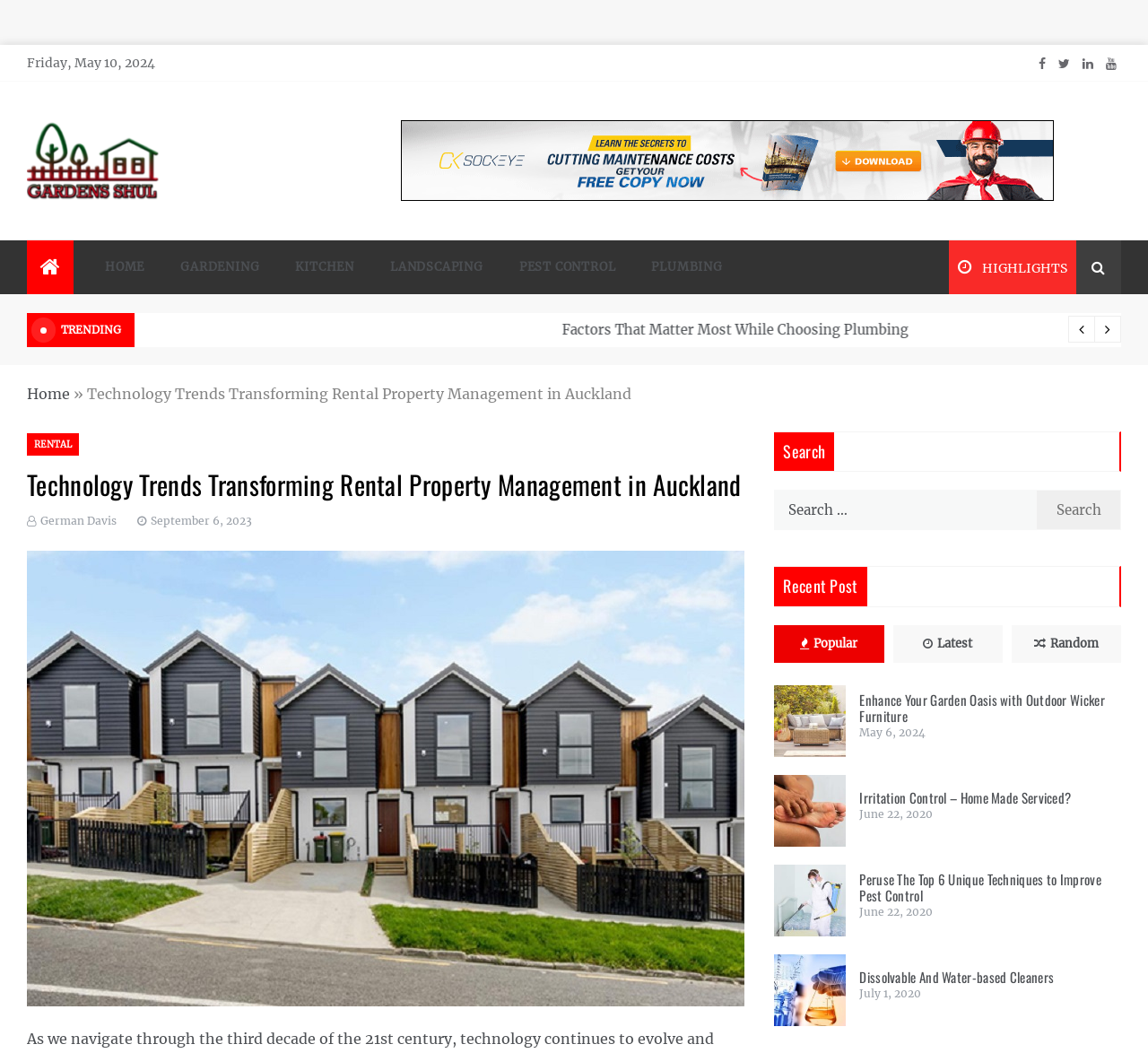Provide a thorough description of the webpage's content and layout.

This webpage is about Gardens Shul, a blog focused on home improvements, gardening, and related topics. At the top, there is a date "Friday, May 10, 2024" and a link to Gardens Shul, accompanied by an image of the same name. Below this, there is a heading "Gardens Shul" with a link to the same name. 

To the right of the date, there are several links to different categories, including "HOME", "GARDENING", "KITCHEN", "LANDSCAPING", "PEST CONTROL", and "PLUMBING". Next to these links, there is a button labeled "HIGHLIGHTS" and another link.

Below these elements, there is a section labeled "TRENDING" with two buttons, one with an icon and another with a similar icon. 

The main content of the webpage is divided into two columns. On the left, there is a section with a heading "Technology Trends Transforming Rental Property Management in Auckland", which appears to be a blog post. This section includes a link to "RENTAL", a heading with the same title as the section, a link to the author "German Davis", and a link to the date "September 6, 2023".

On the right, there is a search bar with a label "Search for:" and a button labeled "Search". Below this, there is a section labeled "Recent Post" with three buttons labeled "Popular", "Latest", and "Random". 

Below these elements, there are four sections, each with a figure, a heading, and a date. The headings are "Enhance Your Garden Oasis with Outdoor Wicker Furniture", "Irritation Control – Home Made Serviced?", "Peruse The Top 6 Unique Techniques to Improve Pest Control", and "Dissolvable And Water-based Cleaners". Each section has a link to the corresponding article and a date, ranging from May 6, 2024, to July 1, 2020.